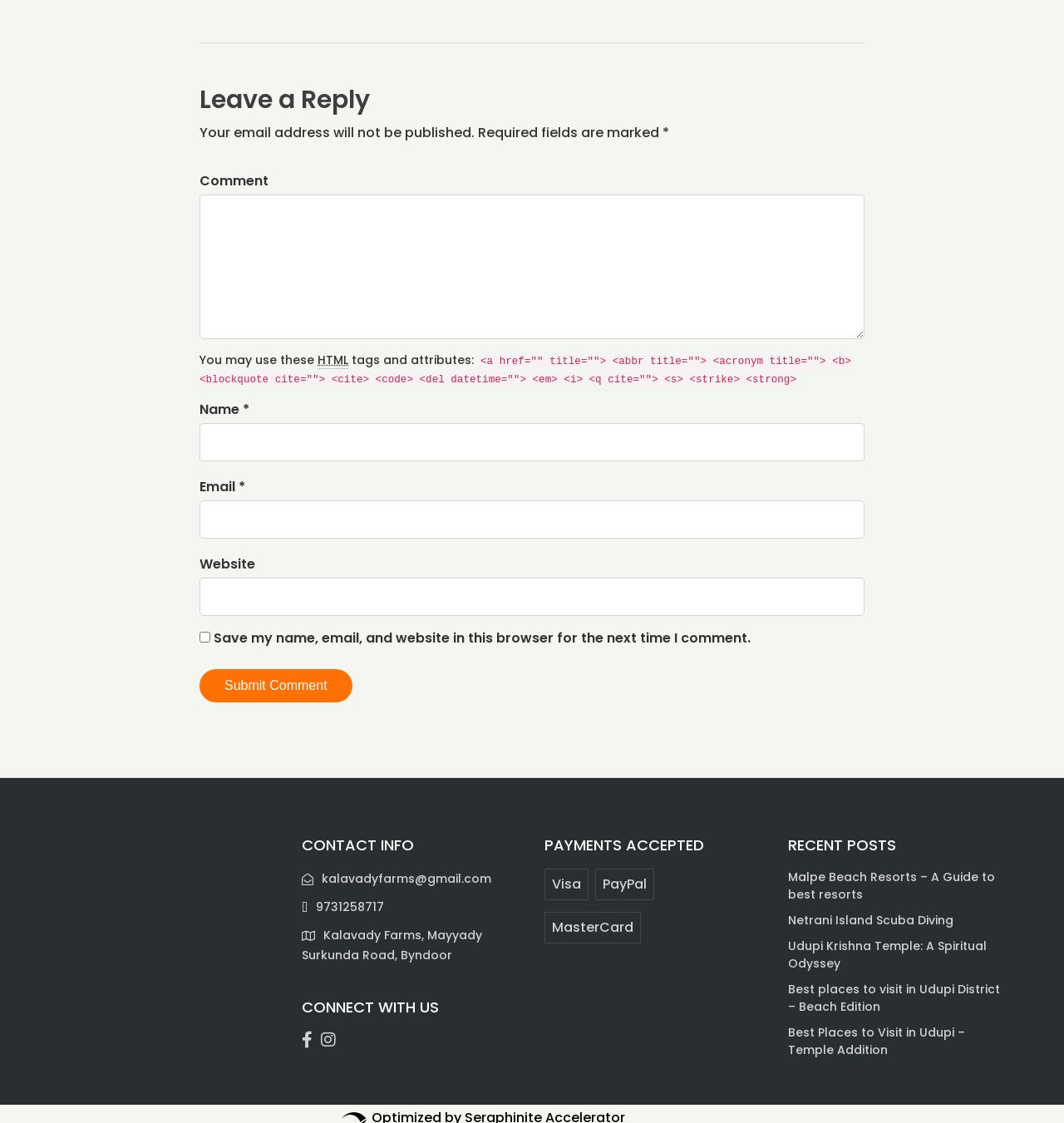Find the bounding box coordinates for the area that should be clicked to accomplish the instruction: "Visit the recent post about Malpe Beach Resorts".

[0.74, 0.774, 0.935, 0.804]